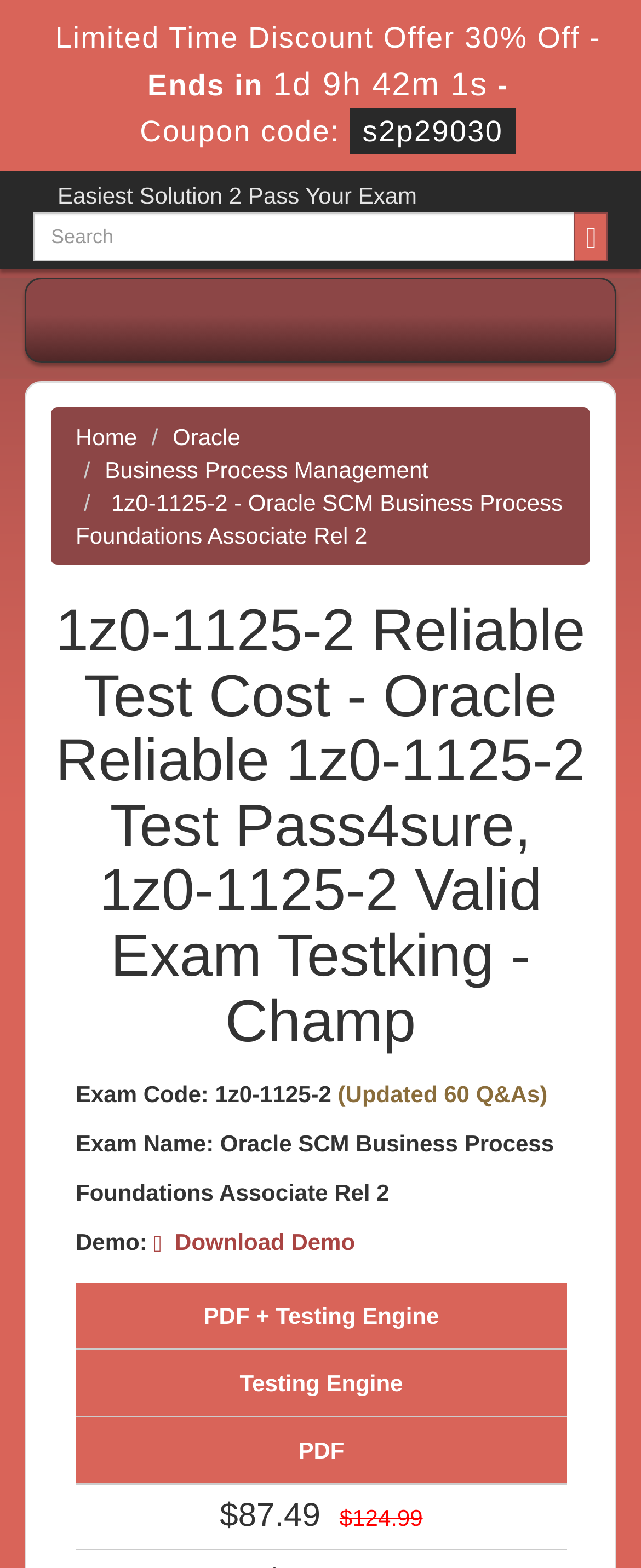Provide a short, one-word or phrase answer to the question below:
What is the exam name?

Oracle SCM Business Process Foundations Associate Rel 2